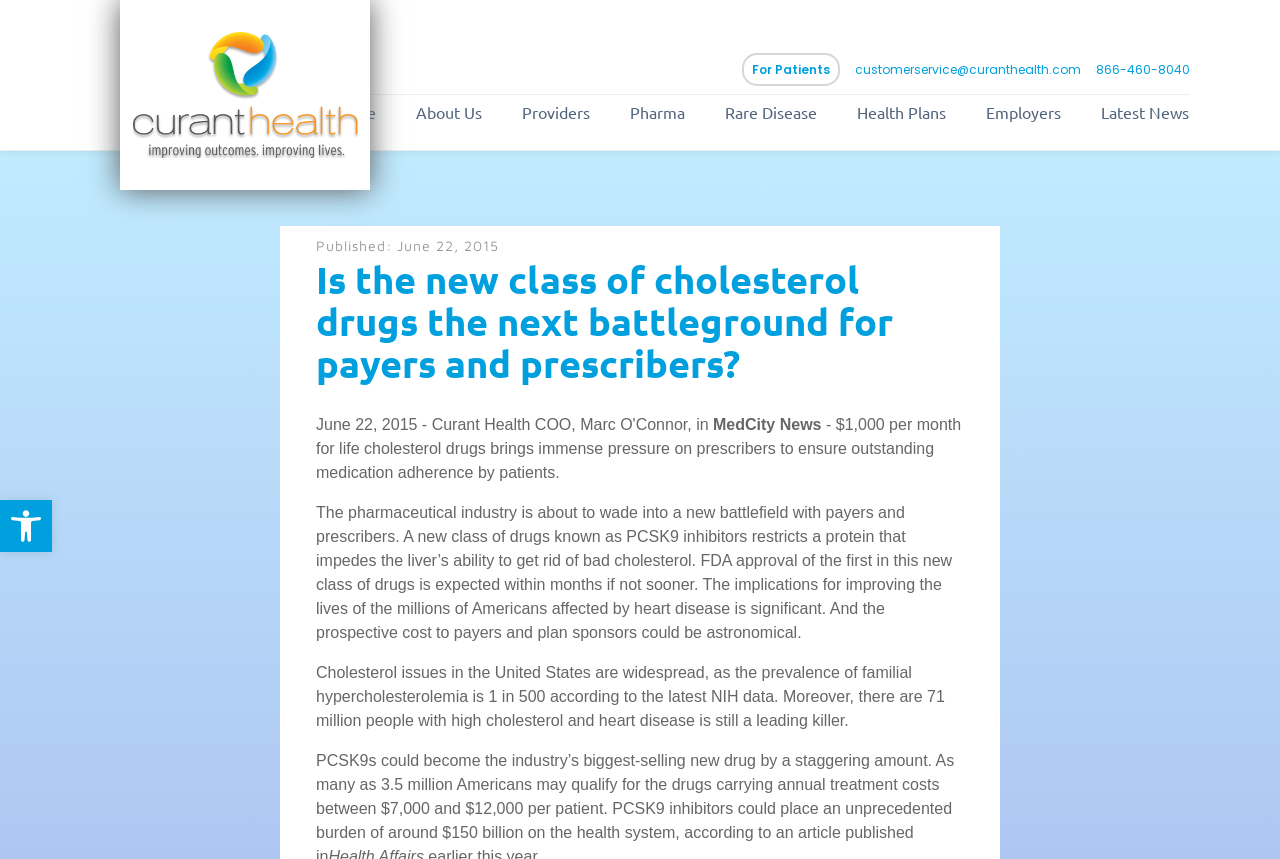What is the phone number for customer service?
Please provide a comprehensive answer based on the details in the screenshot.

I found the phone number for customer service by looking at the static text element with the content '866-460-8040' which is located near the 'customerservice@curanthealth.com' email address.